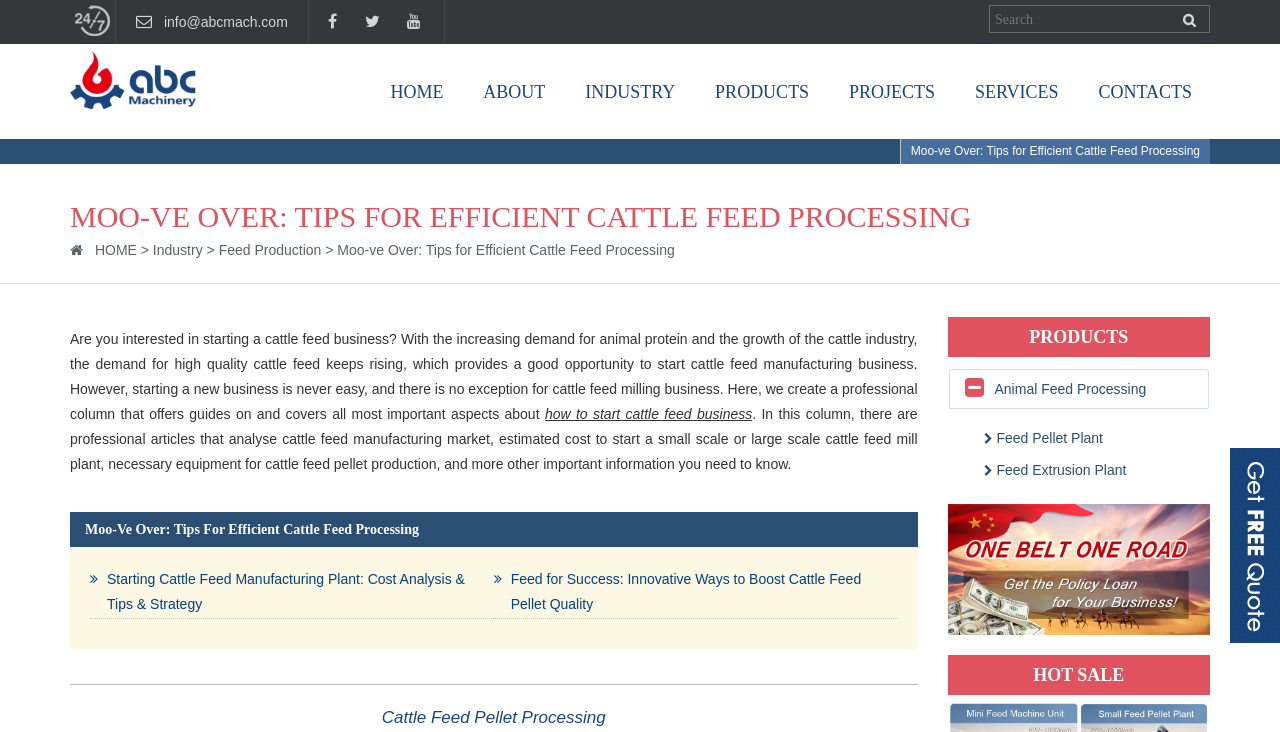Please provide the bounding box coordinates for the UI element as described: "Build Your Future!". The coordinates must be four floats between 0 and 1, represented as [left, top, right, bottom].

[0.055, 0.07, 0.177, 0.177]